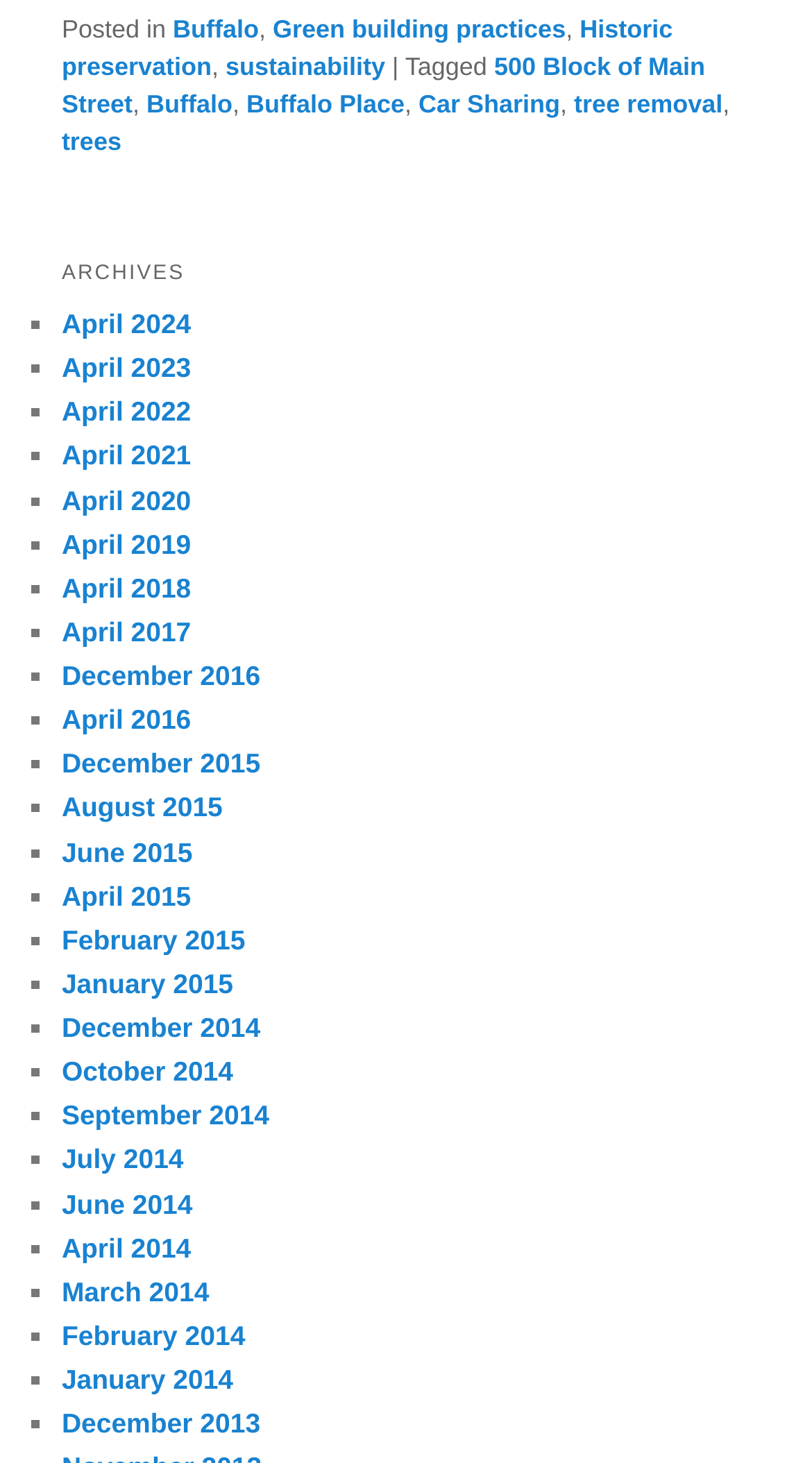Please provide the bounding box coordinates for the element that needs to be clicked to perform the instruction: "Click on the 'Buffalo' link". The coordinates must consist of four float numbers between 0 and 1, formatted as [left, top, right, bottom].

[0.213, 0.01, 0.319, 0.03]